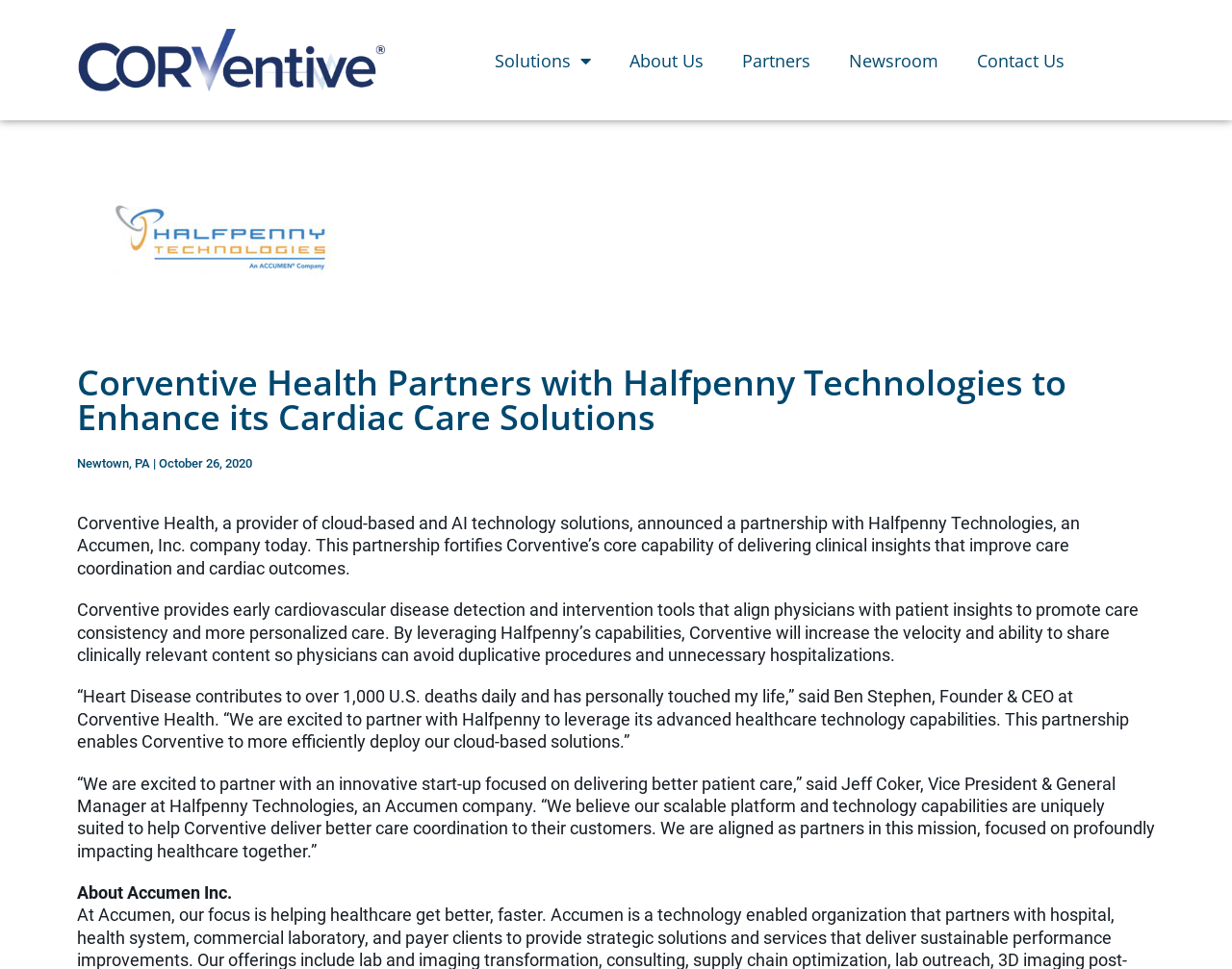Please provide a one-word or short phrase answer to the question:
Who is the Founder & CEO at Corventive Health?

Ben Stephen